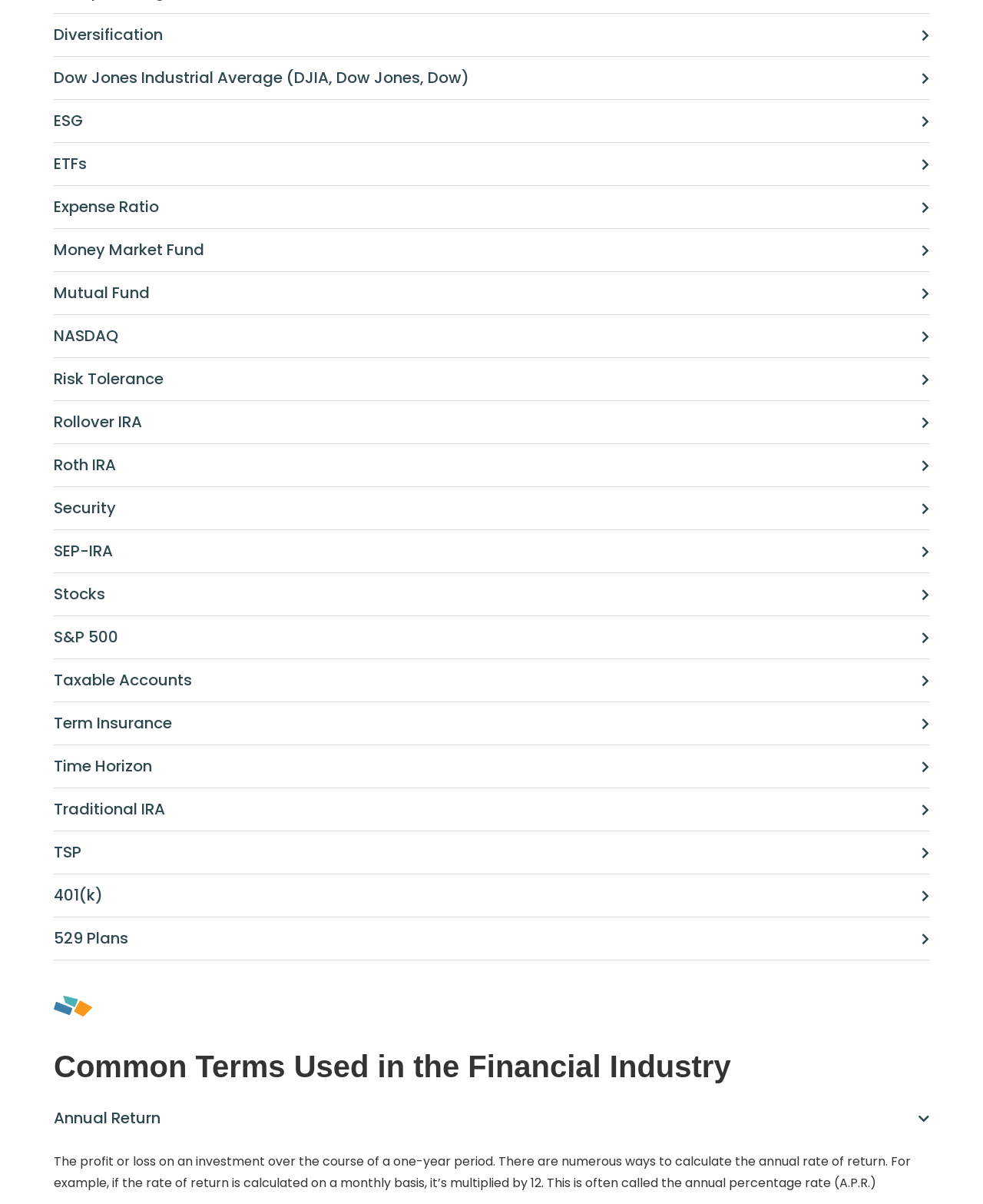Locate the bounding box of the UI element described by: "Money Market Fund" in the given webpage screenshot.

[0.055, 0.198, 0.208, 0.216]